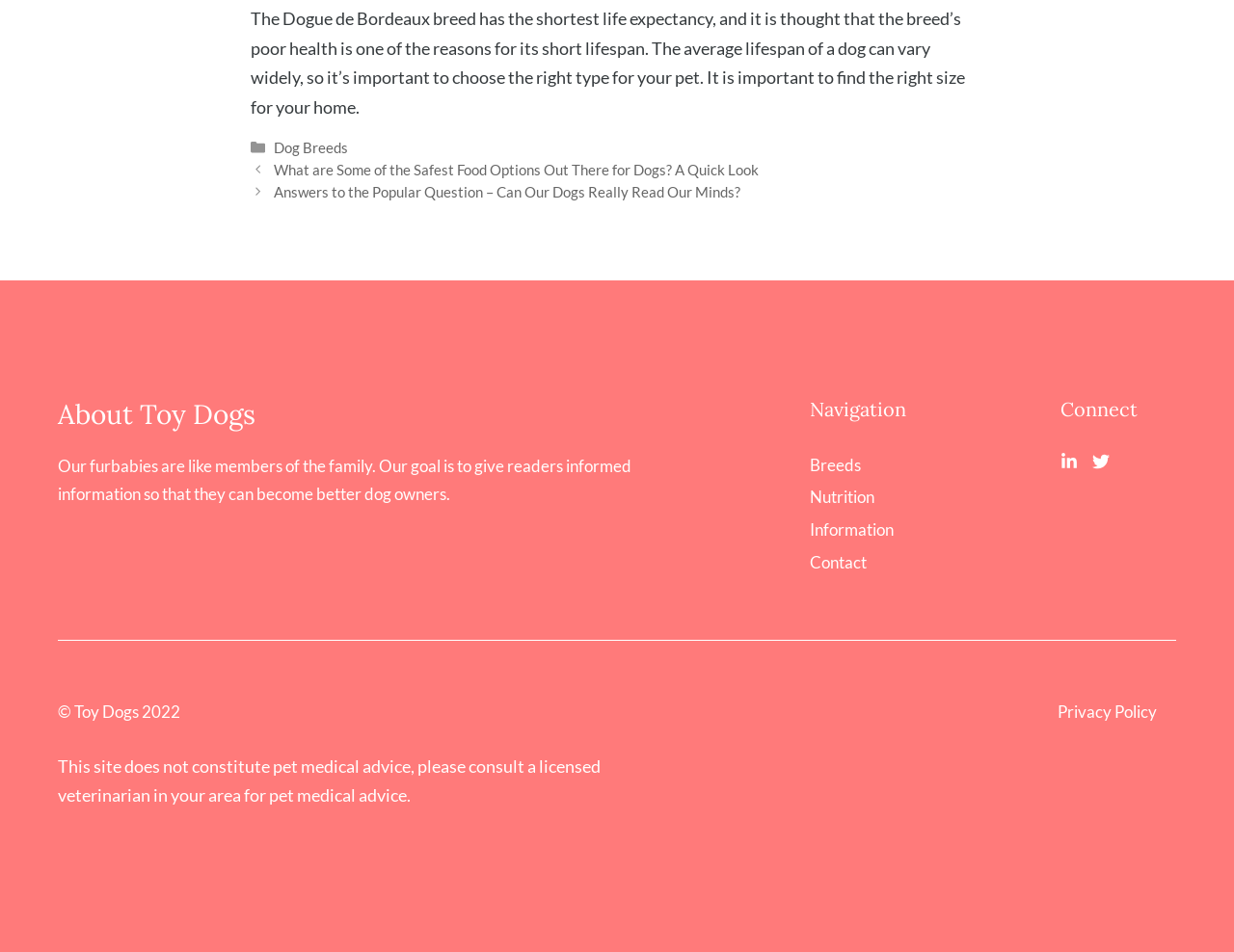Please respond to the question using a single word or phrase:
What is the copyright year of this webpage?

2022